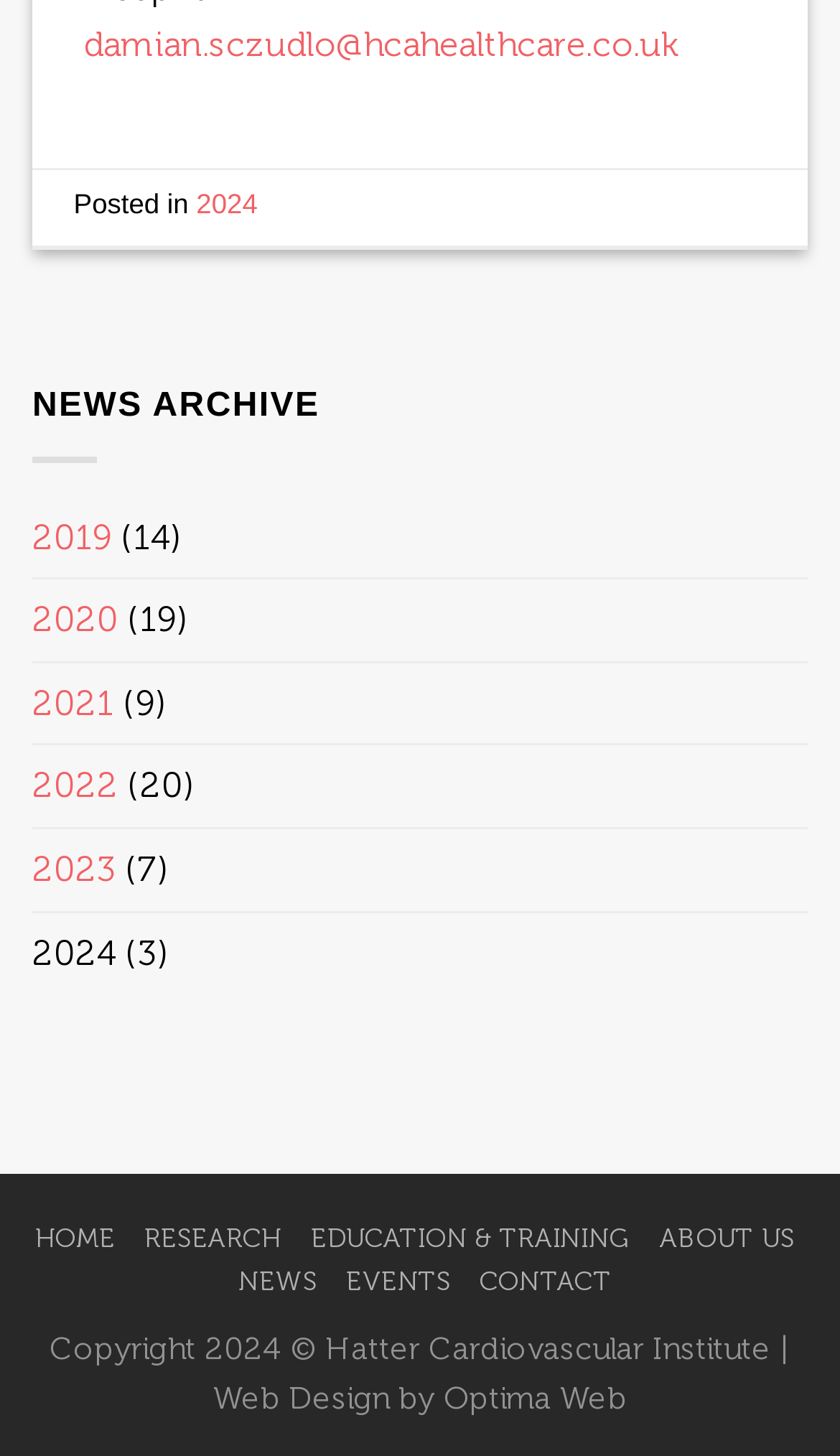Please reply to the following question using a single word or phrase: 
How many years are listed in the news archive?

6